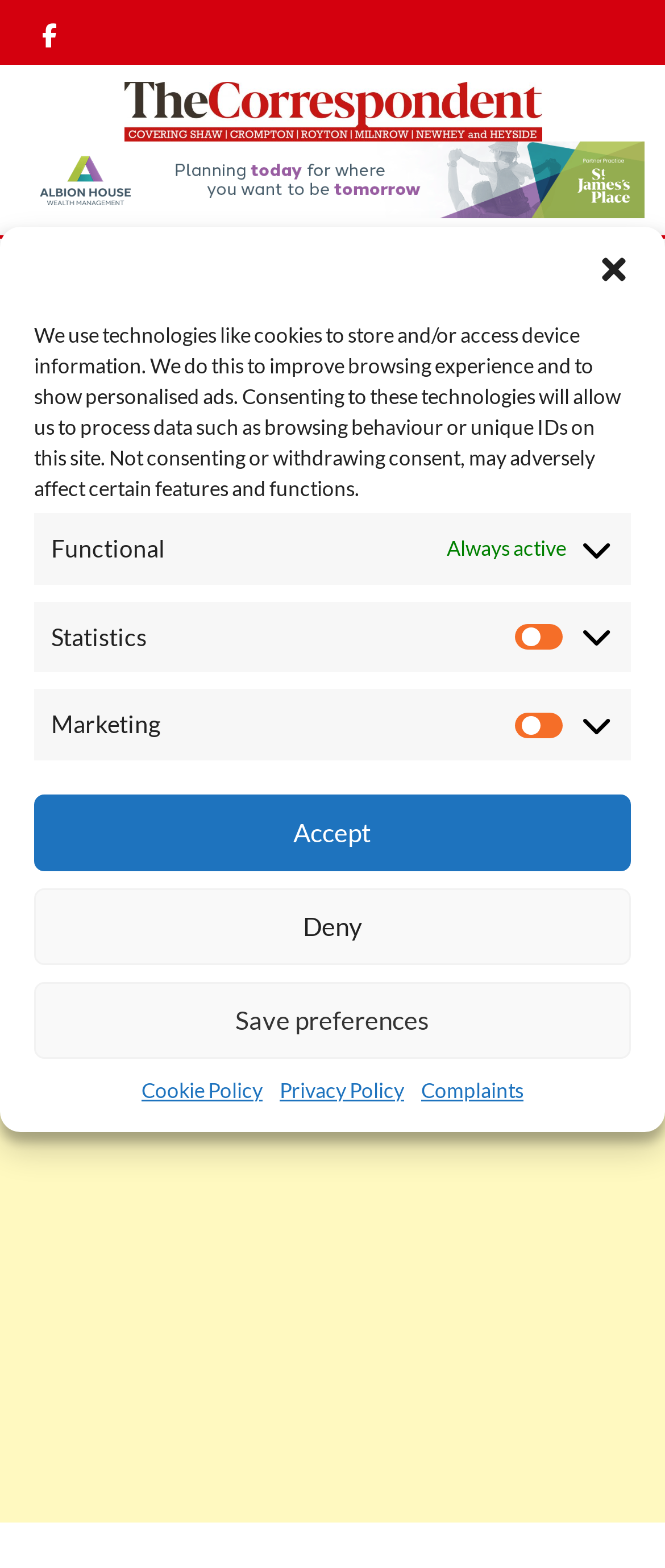Summarize the webpage in an elaborate manner.

The webpage appears to be an article from the Shaw, Crompton and Royton Correspondent, with the title "Award-winning Visitors to come to Oldham Coliseum". The article is about a heartwarming love story that explores the effects of dementia, which will be performed at Oldham Coliseum.

At the top of the page, there is a dialog box for managing cookie consent, which includes buttons to close the dialog, accept, deny, or save preferences. Below this, there are links to the Facebook page, the correspondent's website, and a navigation menu.

The main content of the article is situated in the middle of the page, with a heading that reads "Award-winning Visitors to come to Oldham Coliseum". The article text is accompanied by an image and links to related articles or authors.

On the right-hand side of the page, there is a section with links to various categories, including "ENTERTAINMENT", and a link to the author's profile. Below this, there is a section with a date, April 11, 2019, and a link to a related article.

At the bottom of the page, there is an advertisement iframe that takes up the full width of the page.